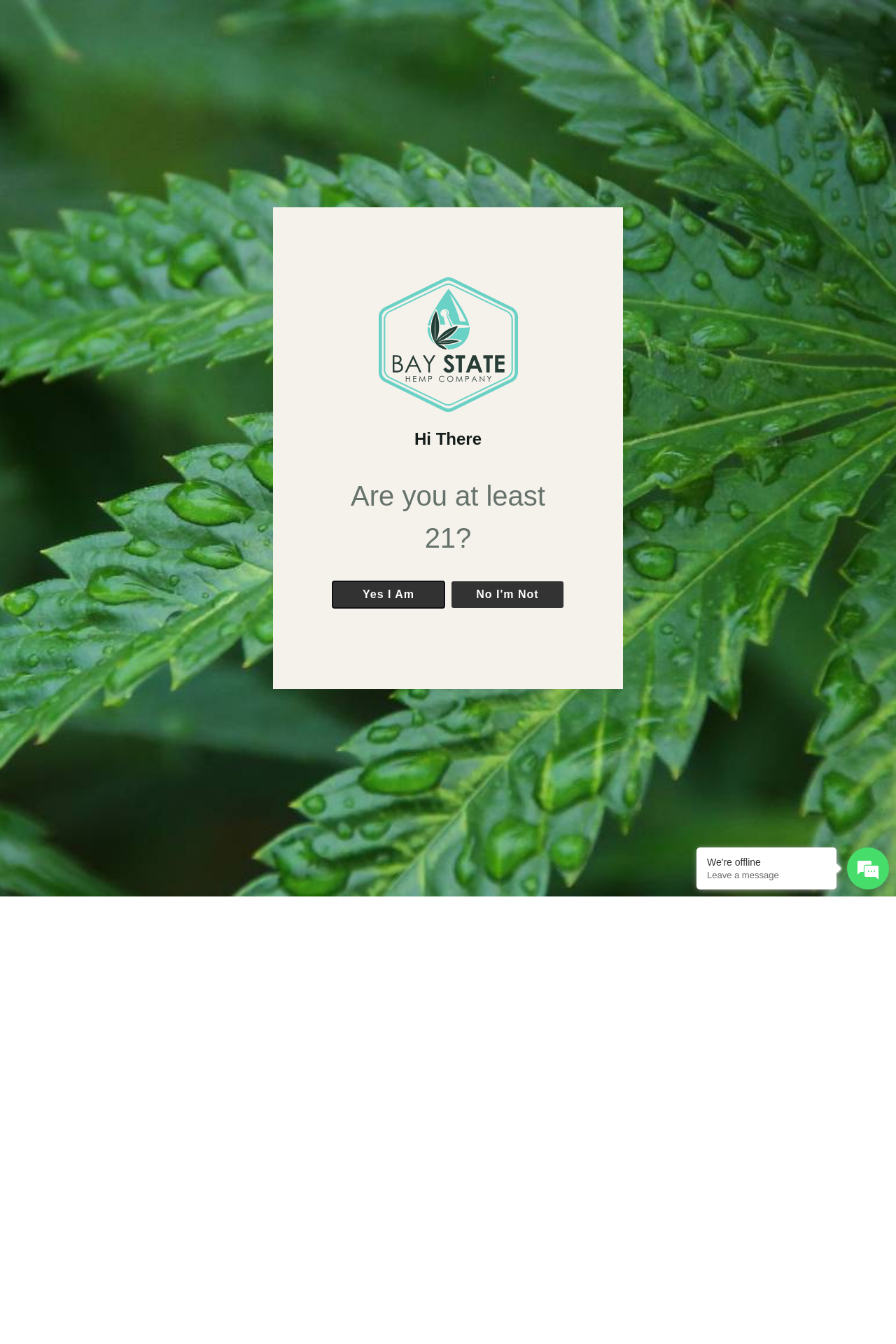Locate the bounding box of the user interface element based on this description: "Informational".

[0.441, 0.126, 0.559, 0.134]